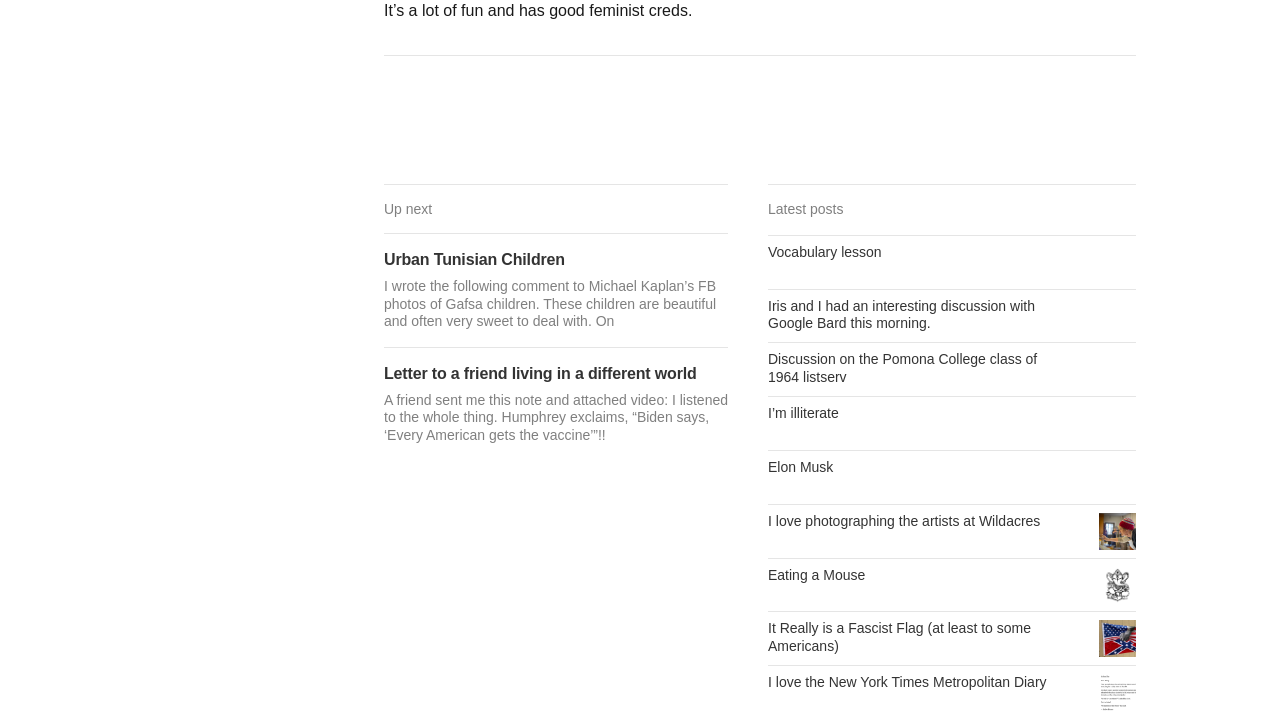Please specify the bounding box coordinates for the clickable region that will help you carry out the instruction: "Check the discussion on the Pomona College class of 1964 listserv".

[0.6, 0.476, 0.888, 0.551]